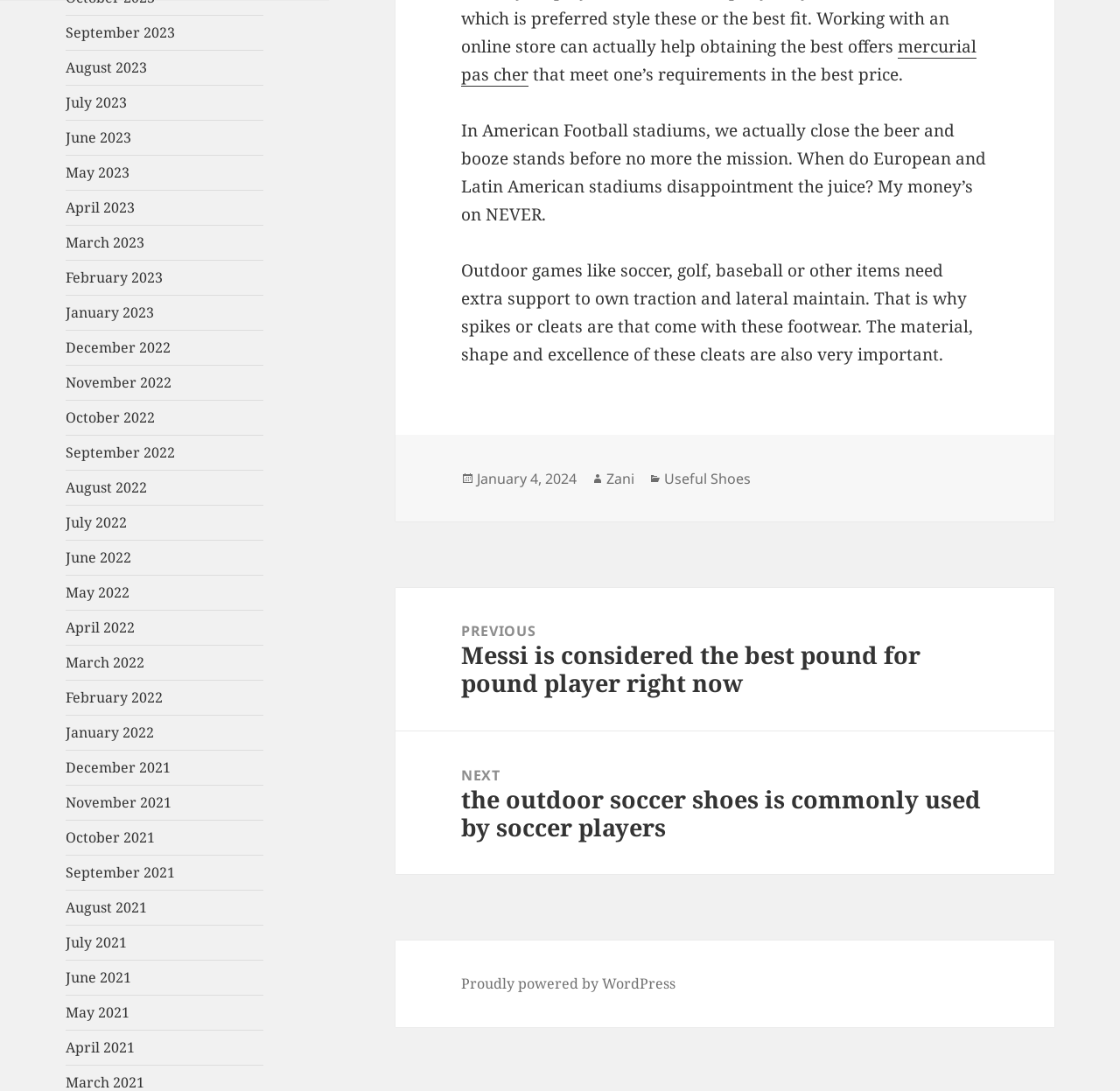Return the bounding box coordinates of the UI element that corresponds to this description: "About". The coordinates must be given as four float numbers in the range of 0 and 1, [left, top, right, bottom].

None